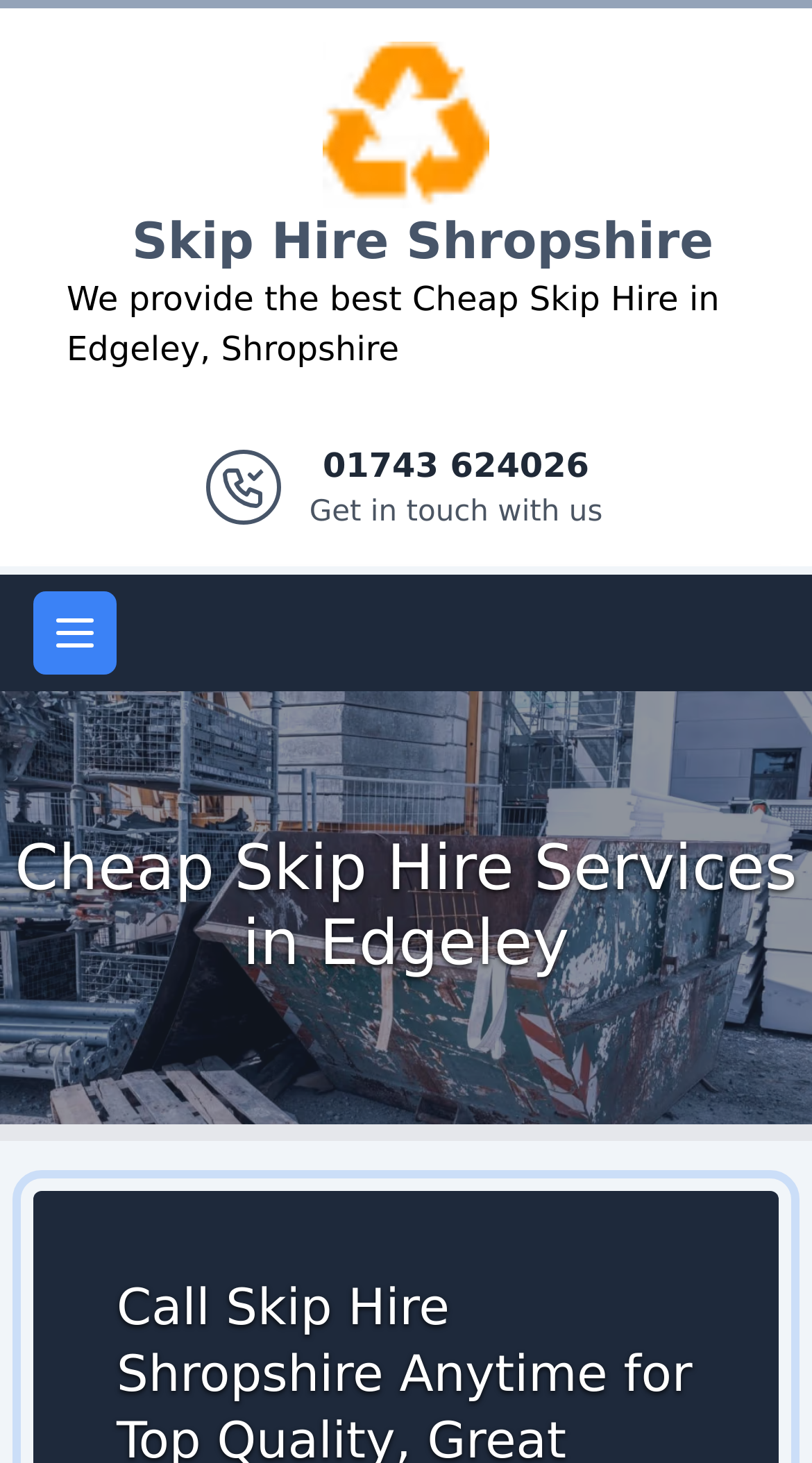Use a single word or phrase to answer the following:
What is the company name providing skip hire services?

Skip Hire Shropshire